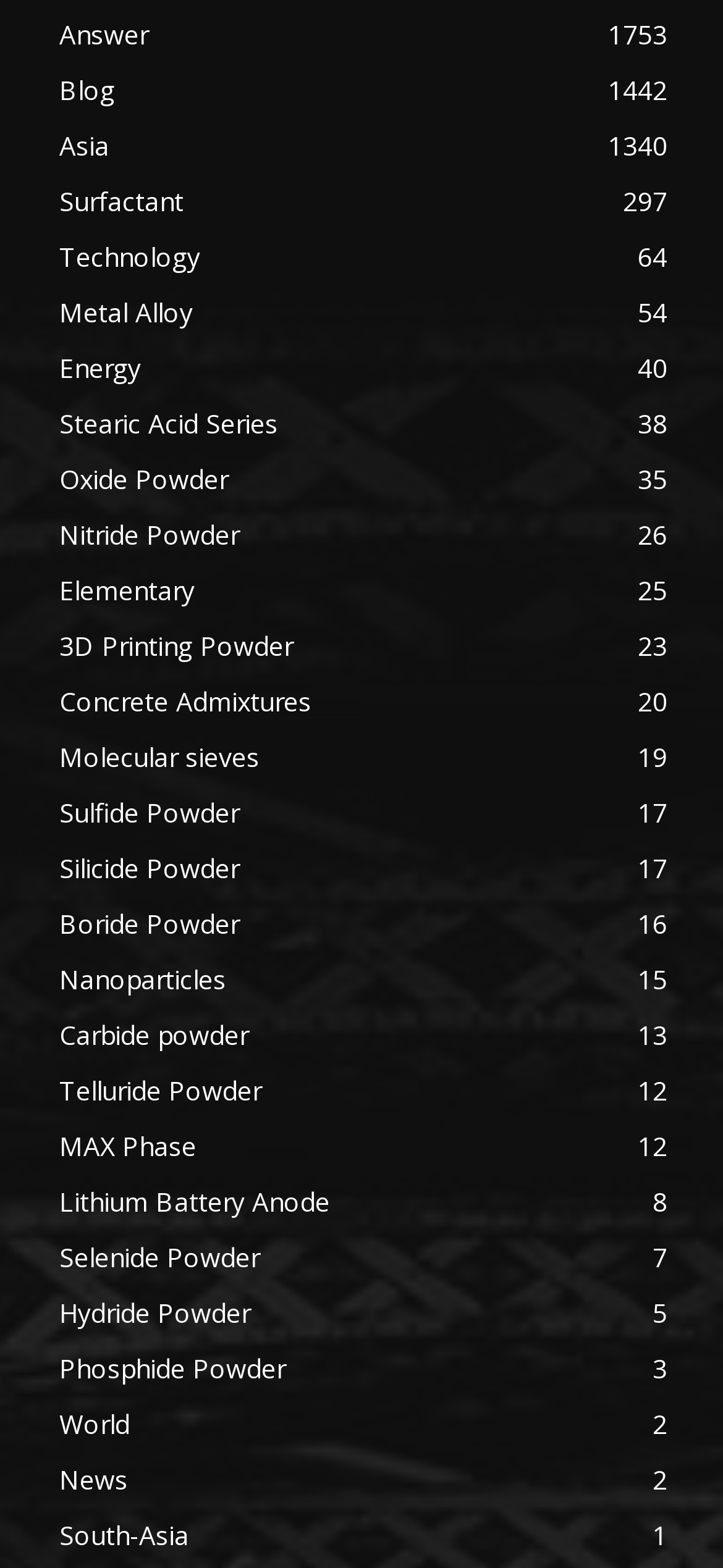Identify the bounding box coordinates of the section to be clicked to complete the task described by the following instruction: "Visit the Blog 1442 page". The coordinates should be four float numbers between 0 and 1, formatted as [left, top, right, bottom].

[0.082, 0.046, 0.159, 0.069]